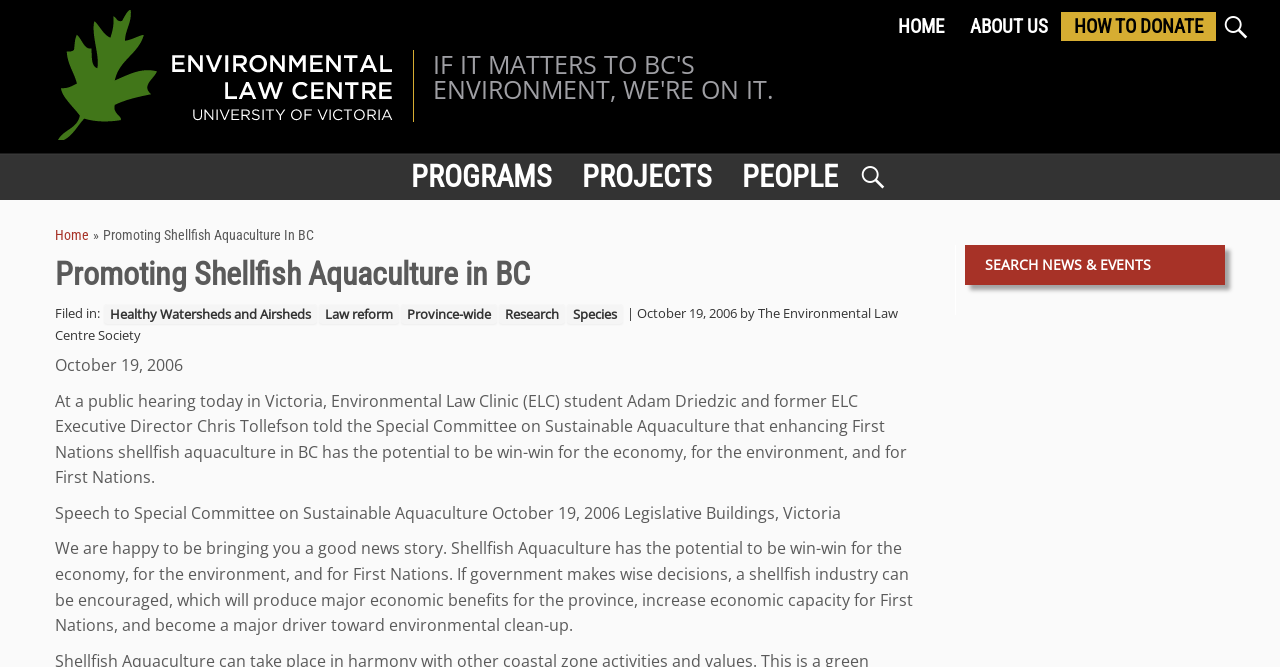Please provide a detailed answer to the question below based on the screenshot: 
What is the potential benefit of enhancing First Nations shellfish aquaculture in BC?

According to the webpage, enhancing First Nations shellfish aquaculture in BC has the potential to be a win-win for the economy, the environment, and First Nations, as stated in the text 'enhancing First Nations shellfish aquaculture in BC has the potential to be win-win for the economy, for the environment, and for First Nations'.